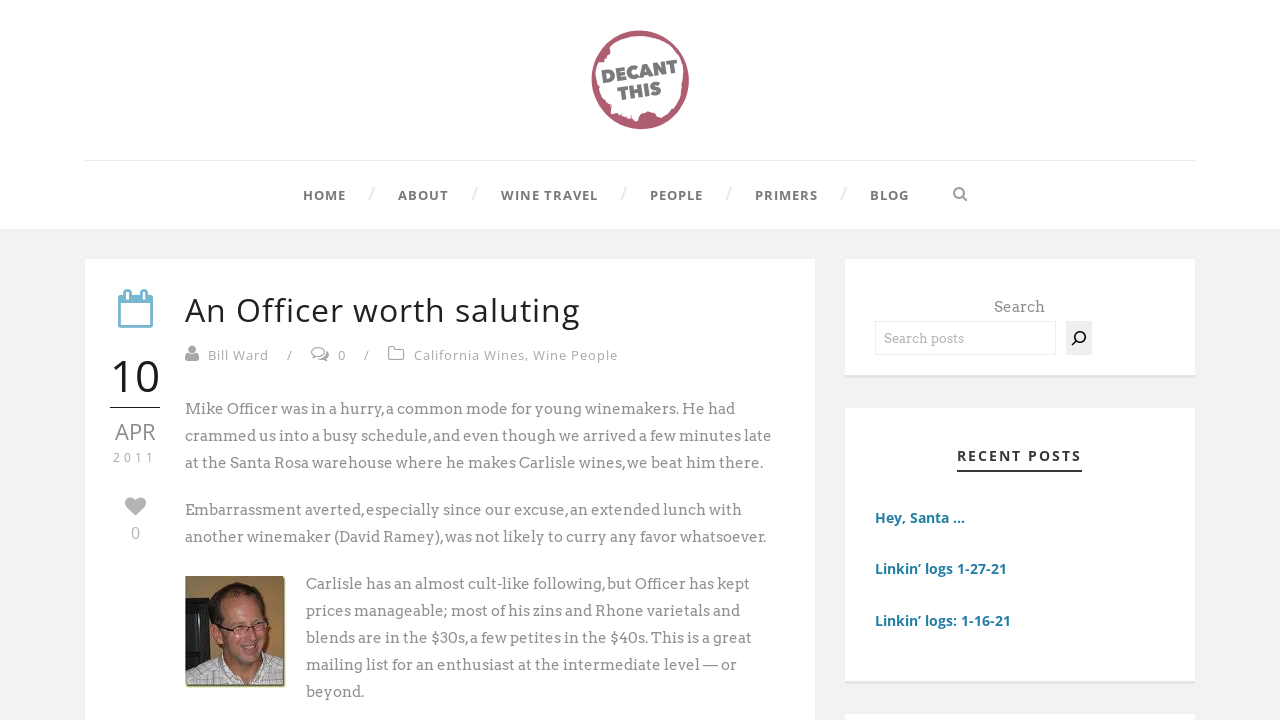Determine the bounding box coordinates of the clickable element to complete this instruction: "View the post 'Linkin’ logs: 1-16-21'". Provide the coordinates in the format of four float numbers between 0 and 1, [left, top, right, bottom].

[0.684, 0.848, 0.79, 0.875]